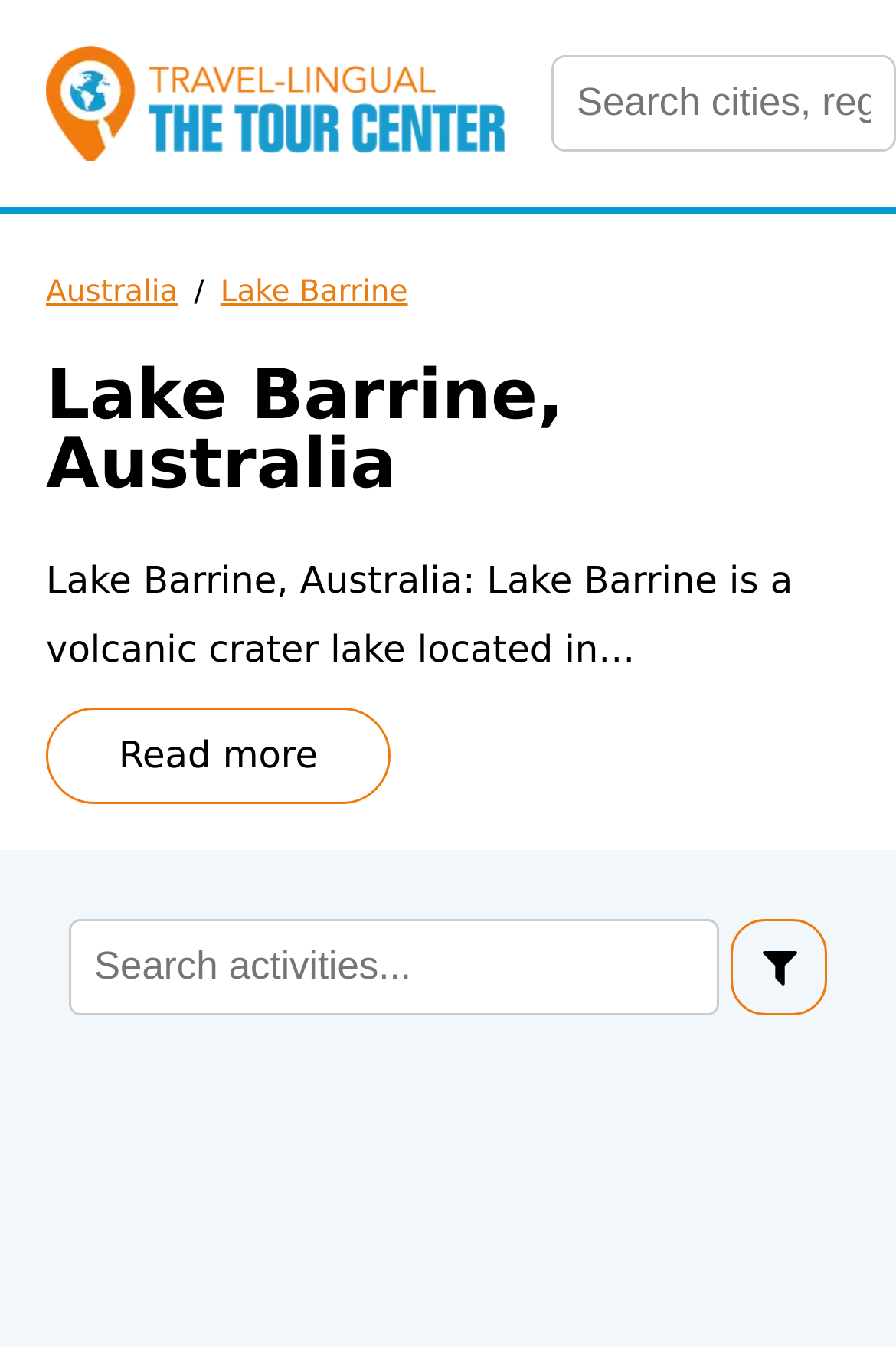Determine the bounding box coordinates for the HTML element described here: "Australia".

[0.051, 0.193, 0.199, 0.244]